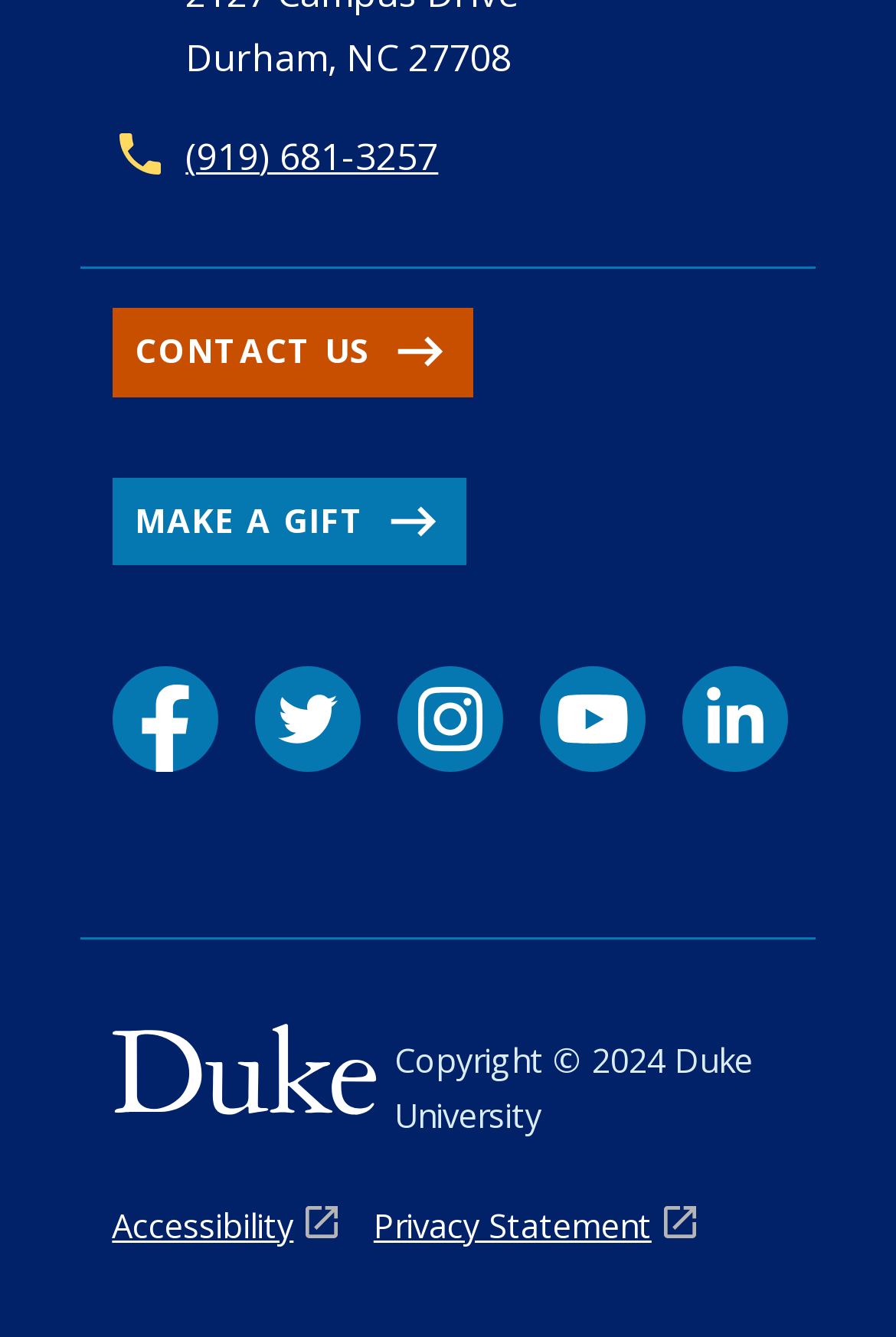What is the address of the university?
Please use the image to provide an in-depth answer to the question.

The address of the university can be found in the static text element with the bounding box coordinates [0.207, 0.023, 0.571, 0.061]. This element is a child of the root element and is located near the top of the page.